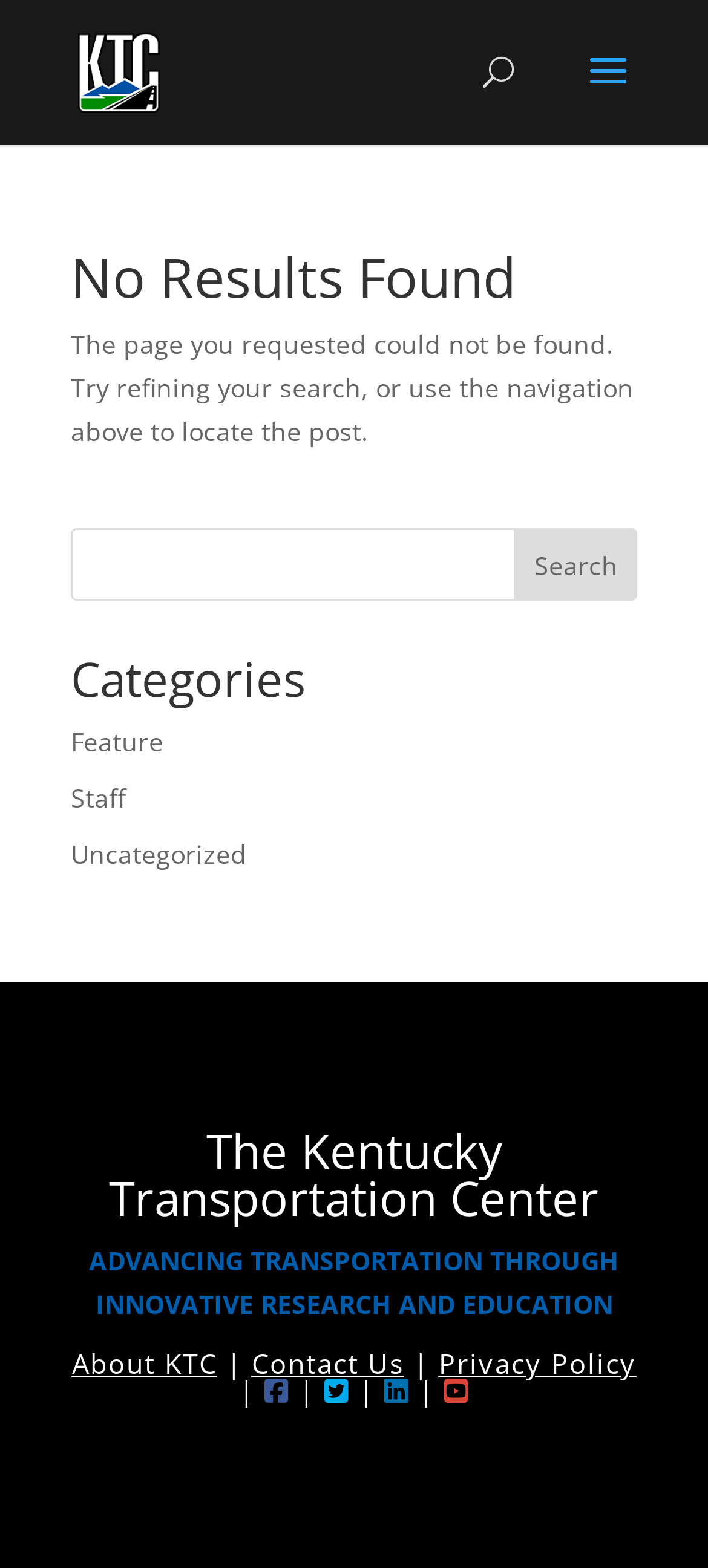Provide a short answer to the following question with just one word or phrase: What is the mission of KTC?

Advancing transportation